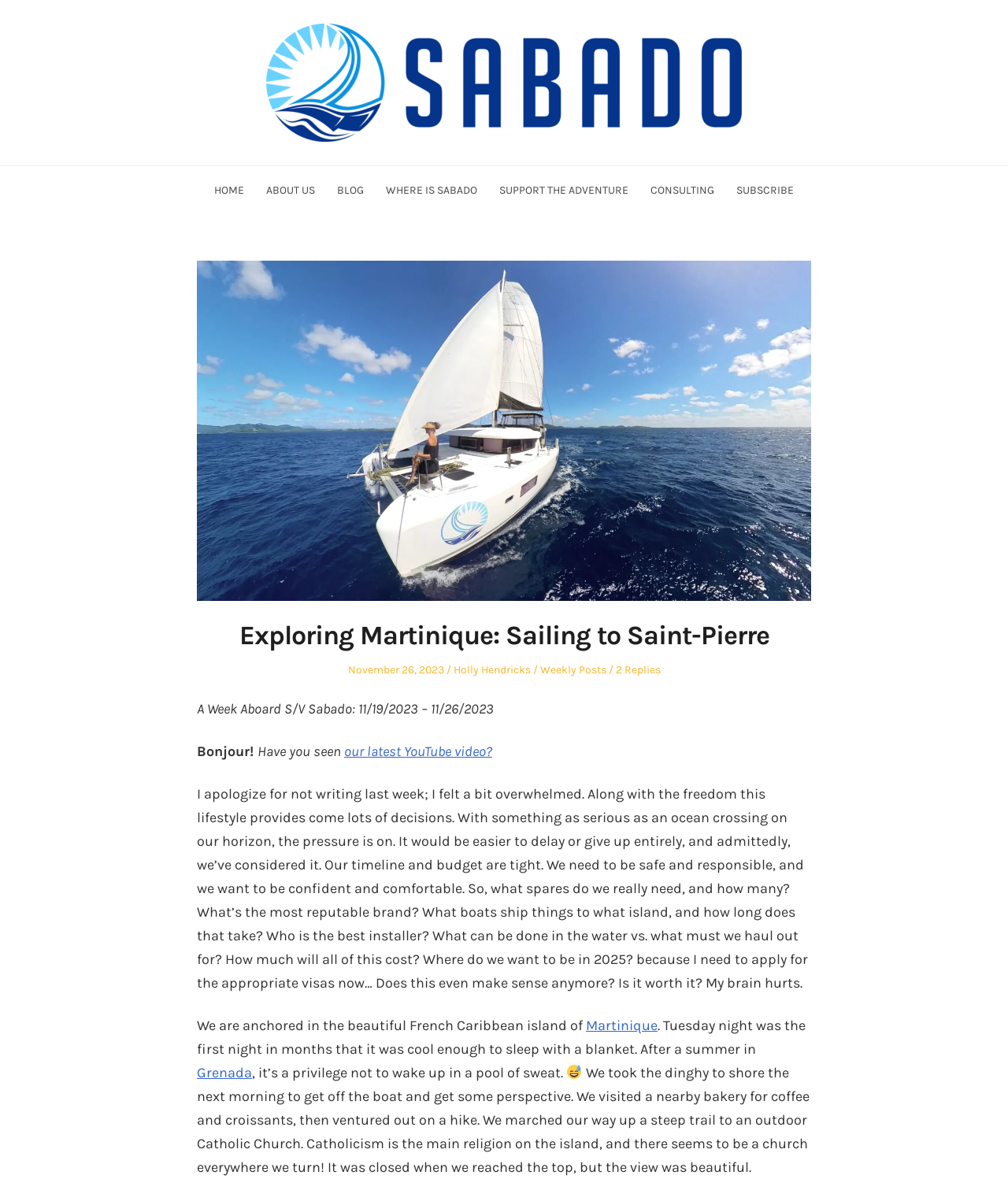Generate the text of the webpage's primary heading.

Exploring Martinique: Sailing to Saint-Pierre